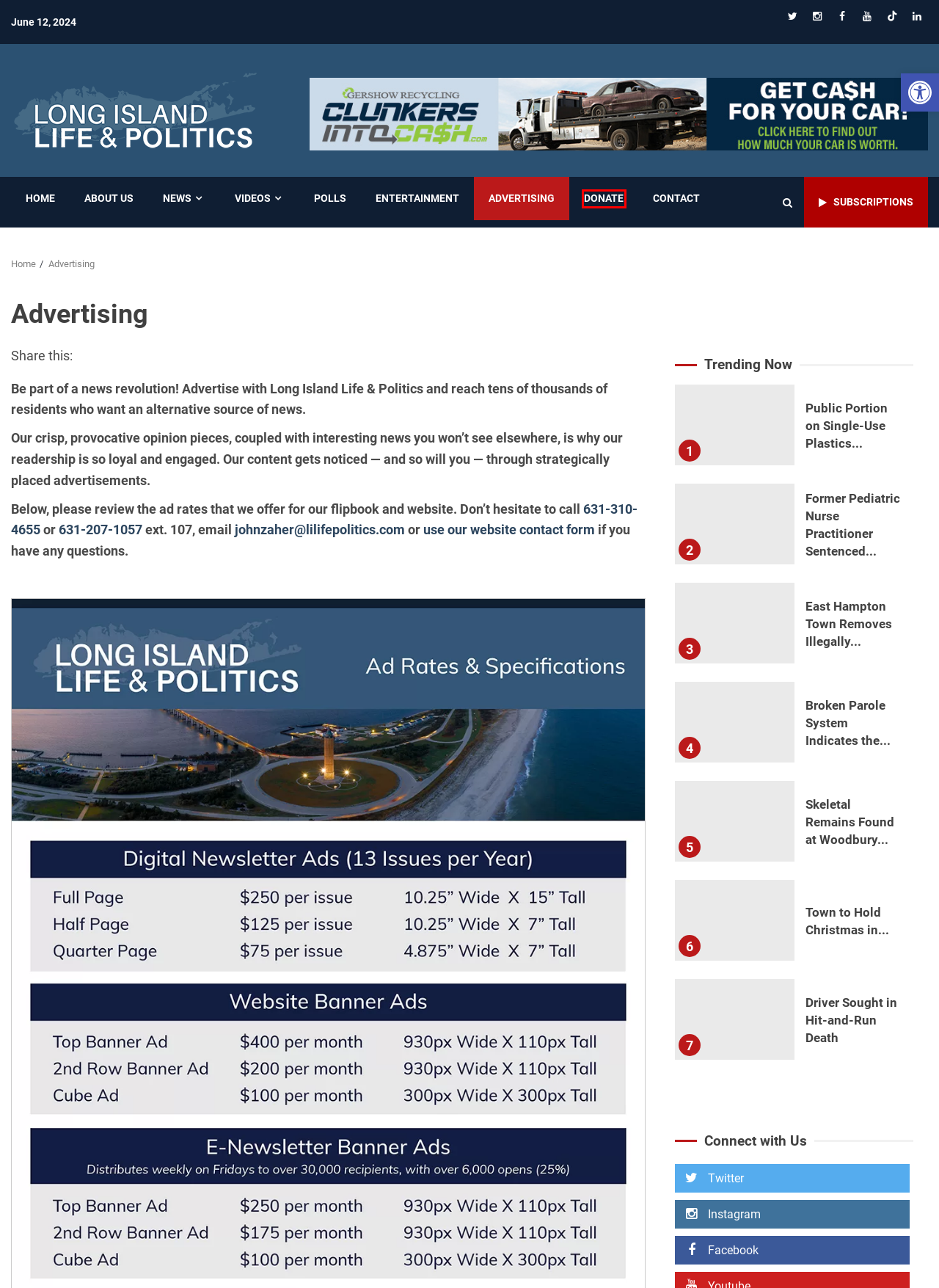Look at the screenshot of a webpage with a red bounding box and select the webpage description that best corresponds to the new page after clicking the element in the red box. Here are the options:
A. Long Island Life & Politics Newspaper | Alternative News Source
B. Former Pediatric Nurse Practitioner Sentenced for Fraud | Long Island Life & Politics
C. Polls | LI Life & Politics | Are Our Children Safe in Long Island Schools?
D. Cash for Junk Cars Long Island | Sell Your Old Car | Clunkers Into Cash
E. Make a Donation | Long Island Life & Politics
F. Videos | Long Island Life & Politics
G. News | Long Island Life & Politics
H. Town to Hold Christmas in July To Help Families in Need | Long Island Life & Politics

E